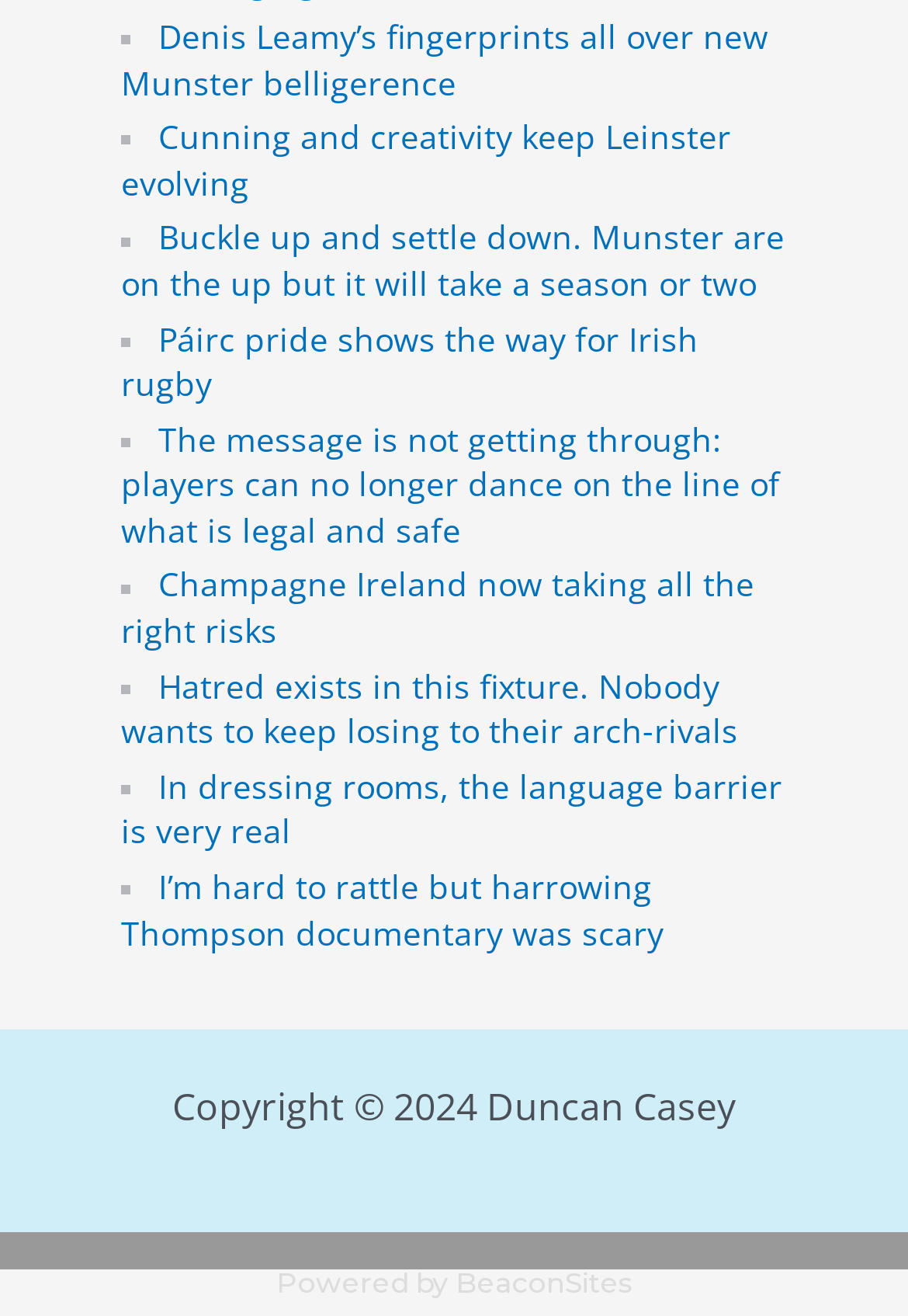Identify the bounding box coordinates of the element that should be clicked to fulfill this task: "visit about us page". The coordinates should be provided as four float numbers between 0 and 1, i.e., [left, top, right, bottom].

None